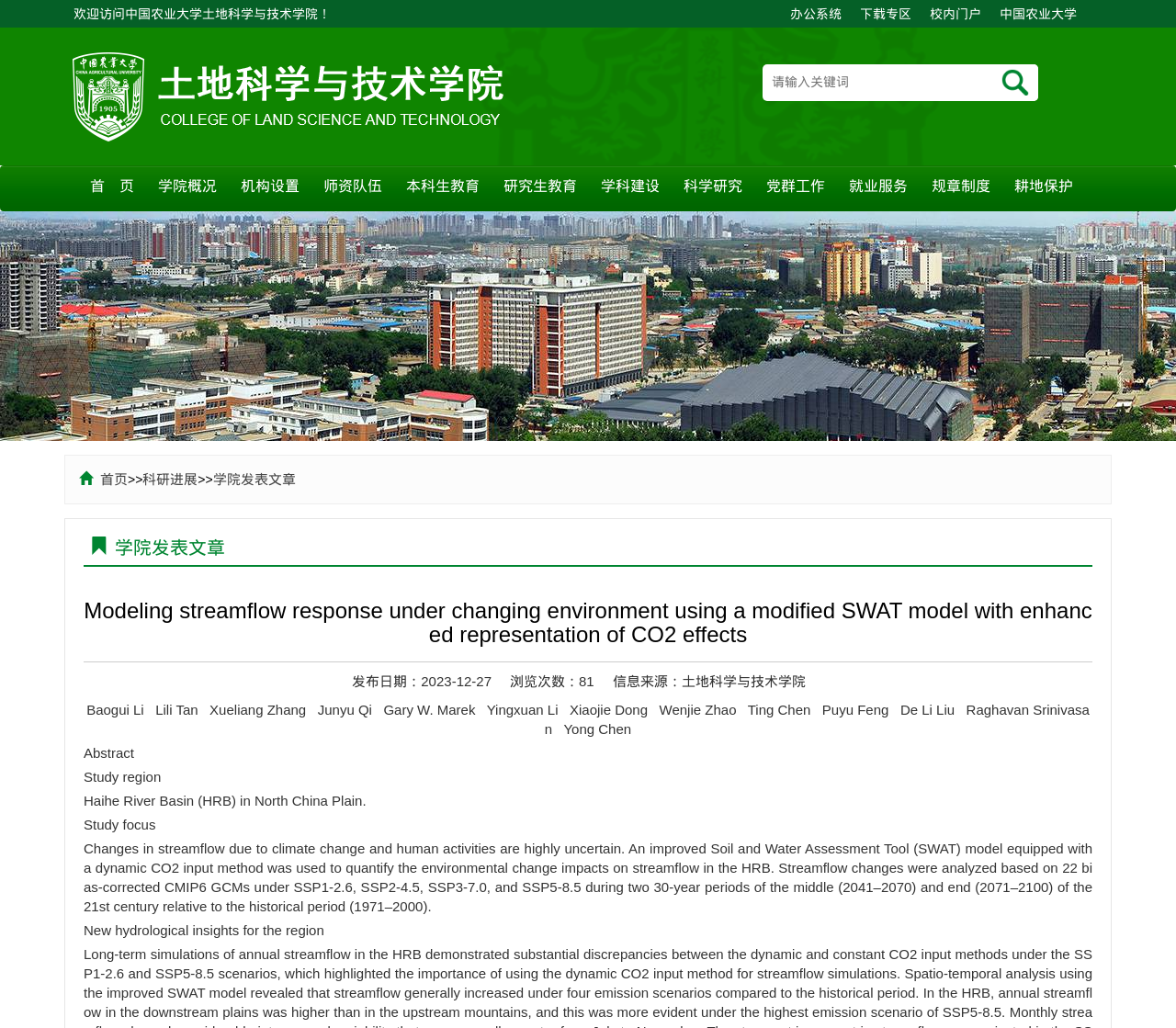Respond with a single word or short phrase to the following question: 
What is the study region of the article?

Haihe River Basin (HRB) in North China Plain